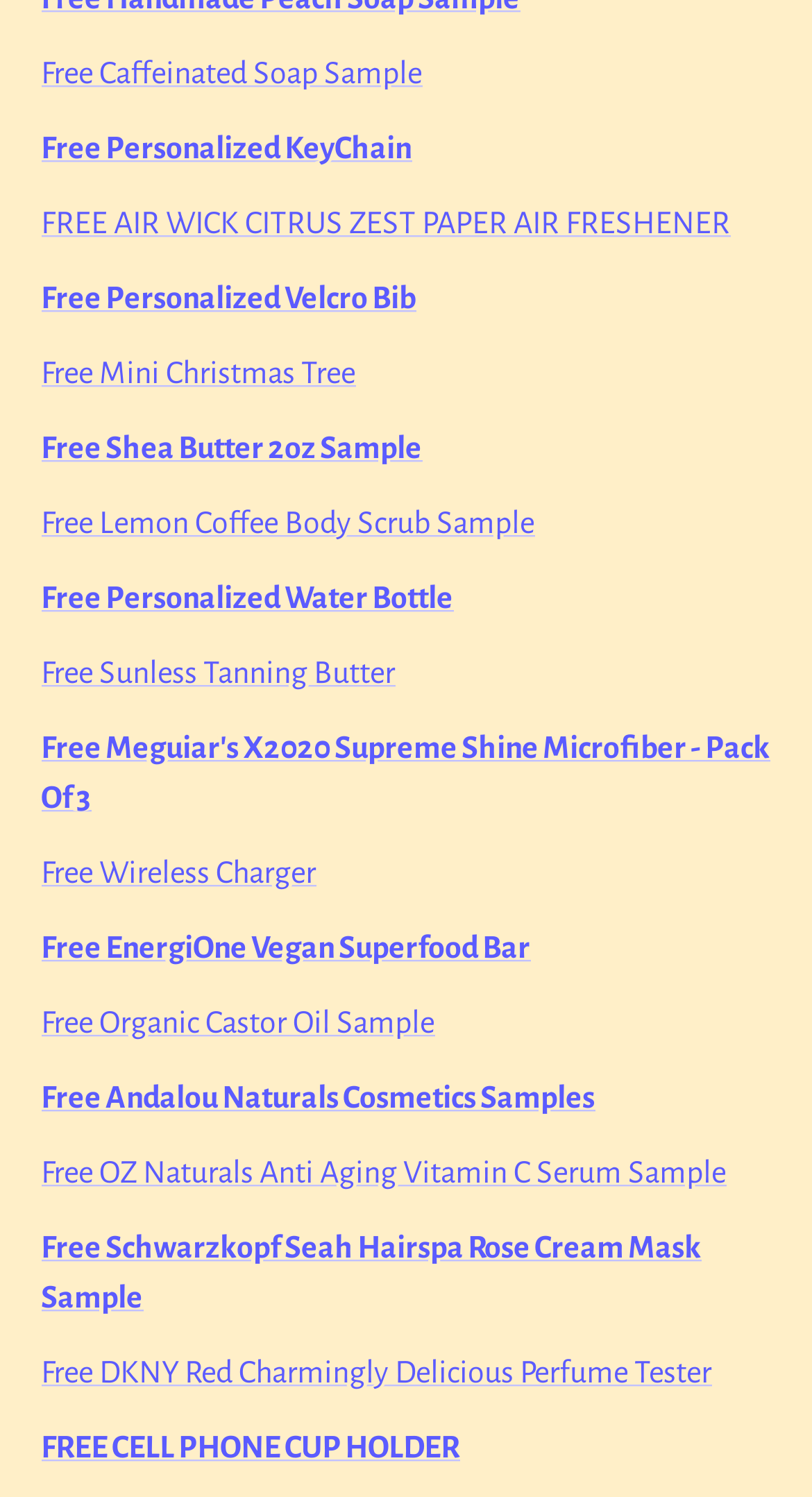Given the element description: "Free Personalized Velcro Bib", predict the bounding box coordinates of the UI element it refers to, using four float numbers between 0 and 1, i.e., [left, top, right, bottom].

[0.05, 0.187, 0.512, 0.21]